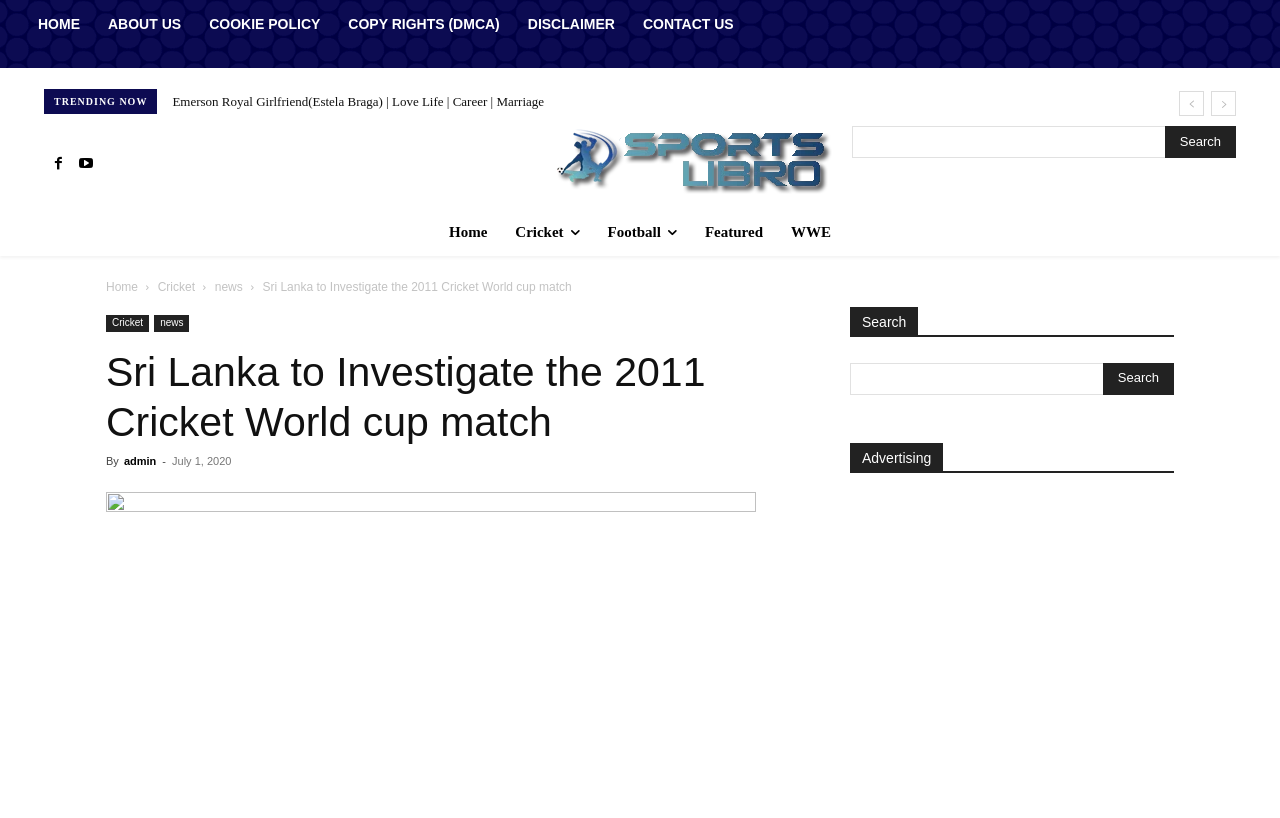What is the purpose of the search bar?
Using the details from the image, give an elaborate explanation to answer the question.

The search bar is located at the top right corner of the webpage, and it has a placeholder text that says 'Search'. This suggests that the purpose of the search bar is to allow users to search for specific articles or topics on the website.